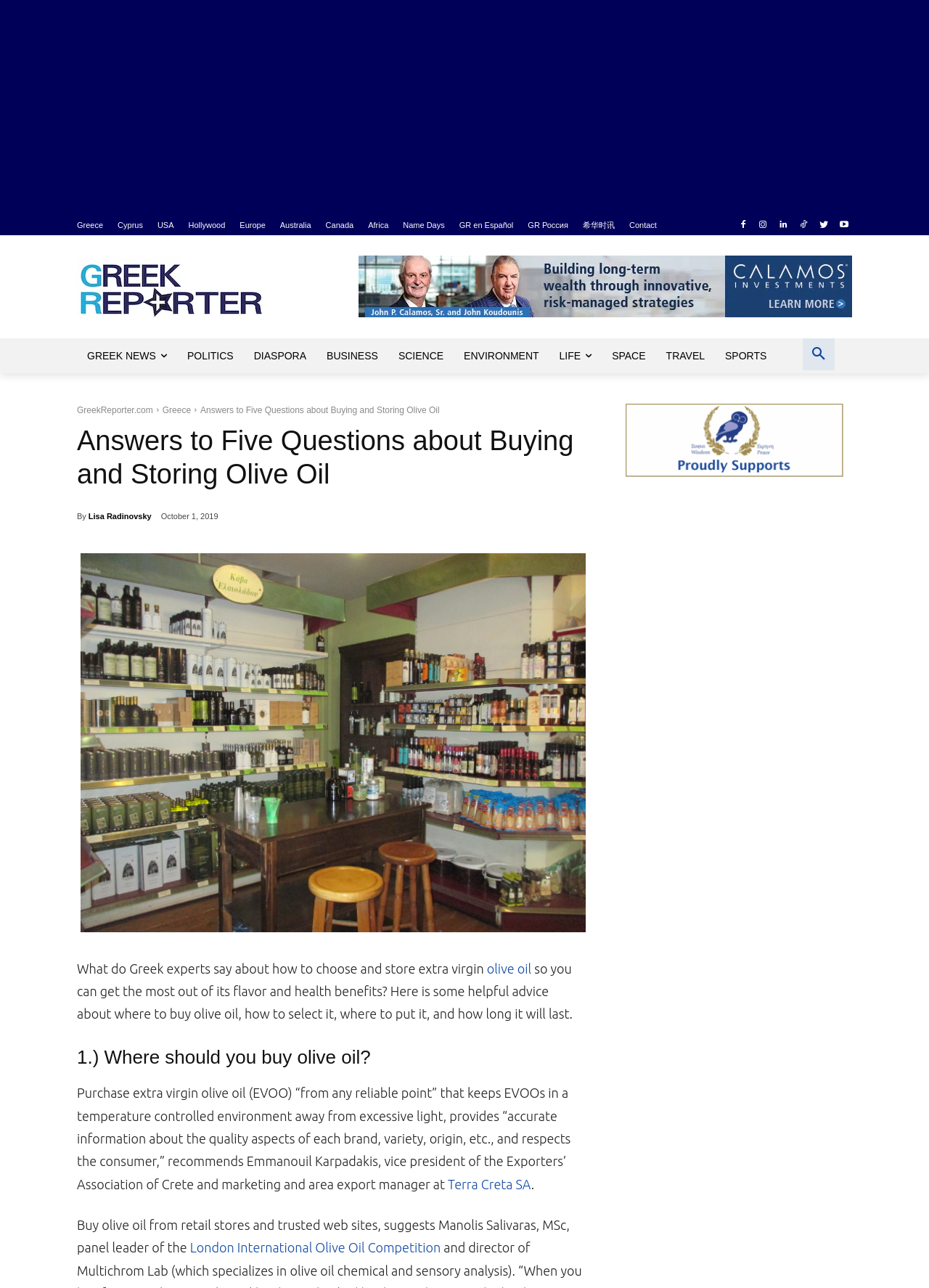Use the information in the screenshot to answer the question comprehensively: What is the name of the company mentioned in the article?

I found the company name by reading the text in the first question and answer section of the article, where it is mentioned as the company where Emmanouil Karpadakis works.